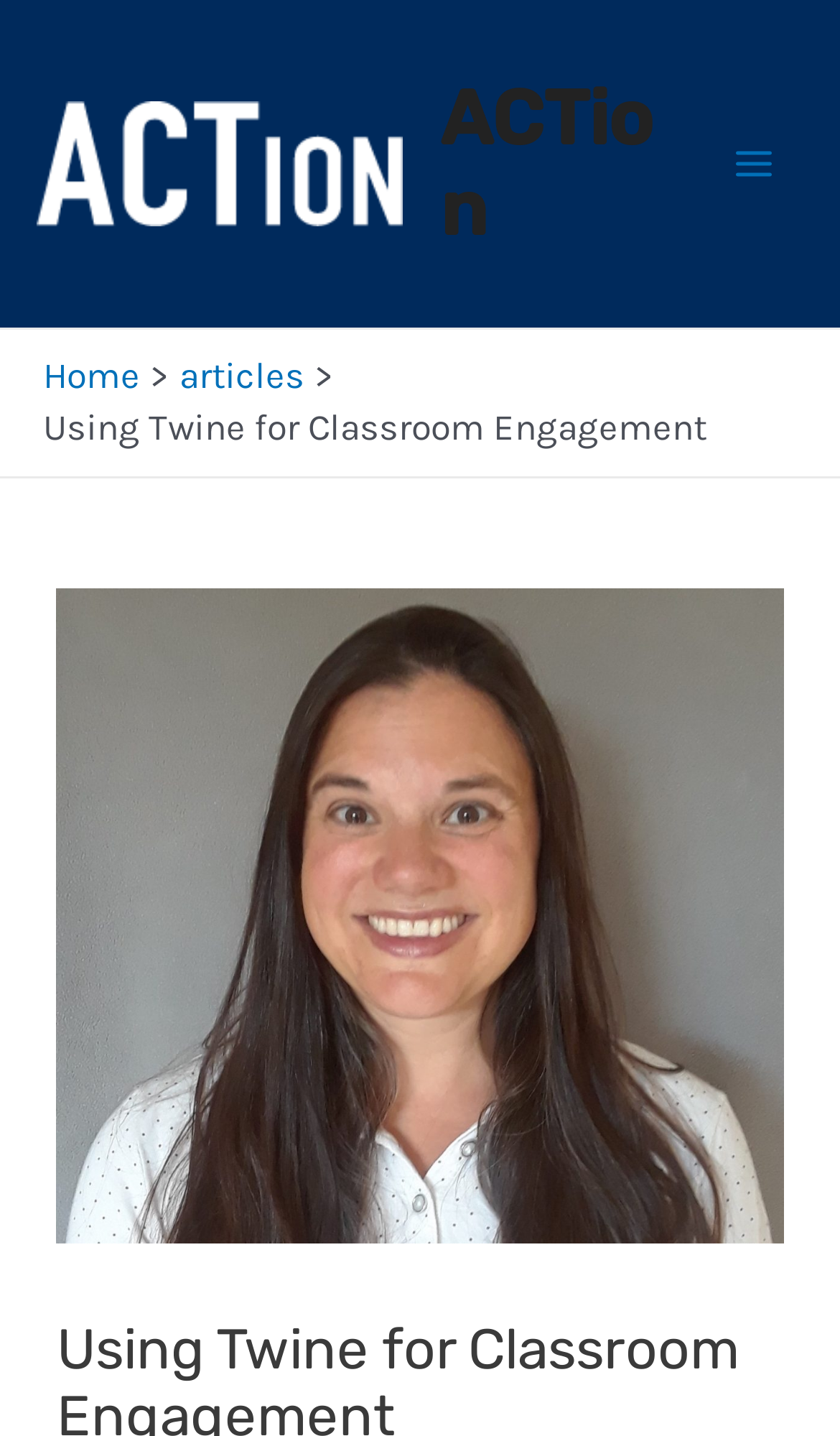What is the purpose of the 'Main Menu' button?
Refer to the image and respond with a one-word or short-phrase answer.

To navigate